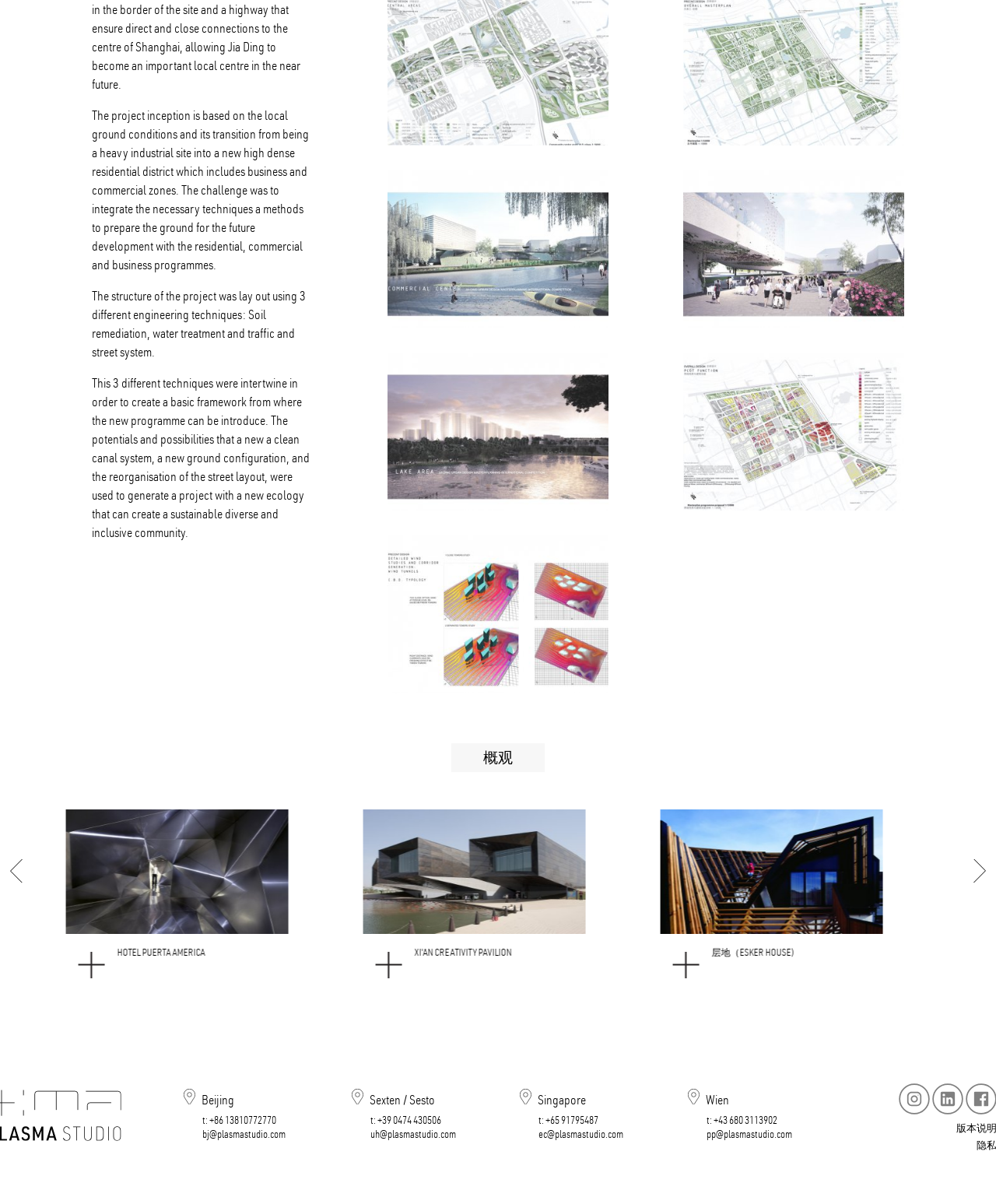How many offices does Plasma Studio have?
Examine the image closely and answer the question with as much detail as possible.

Plasma Studio has four offices located in Beijing, Sexten/Sesto, Singapore, and Wien, as indicated by the contact information at the bottom of the webpage.